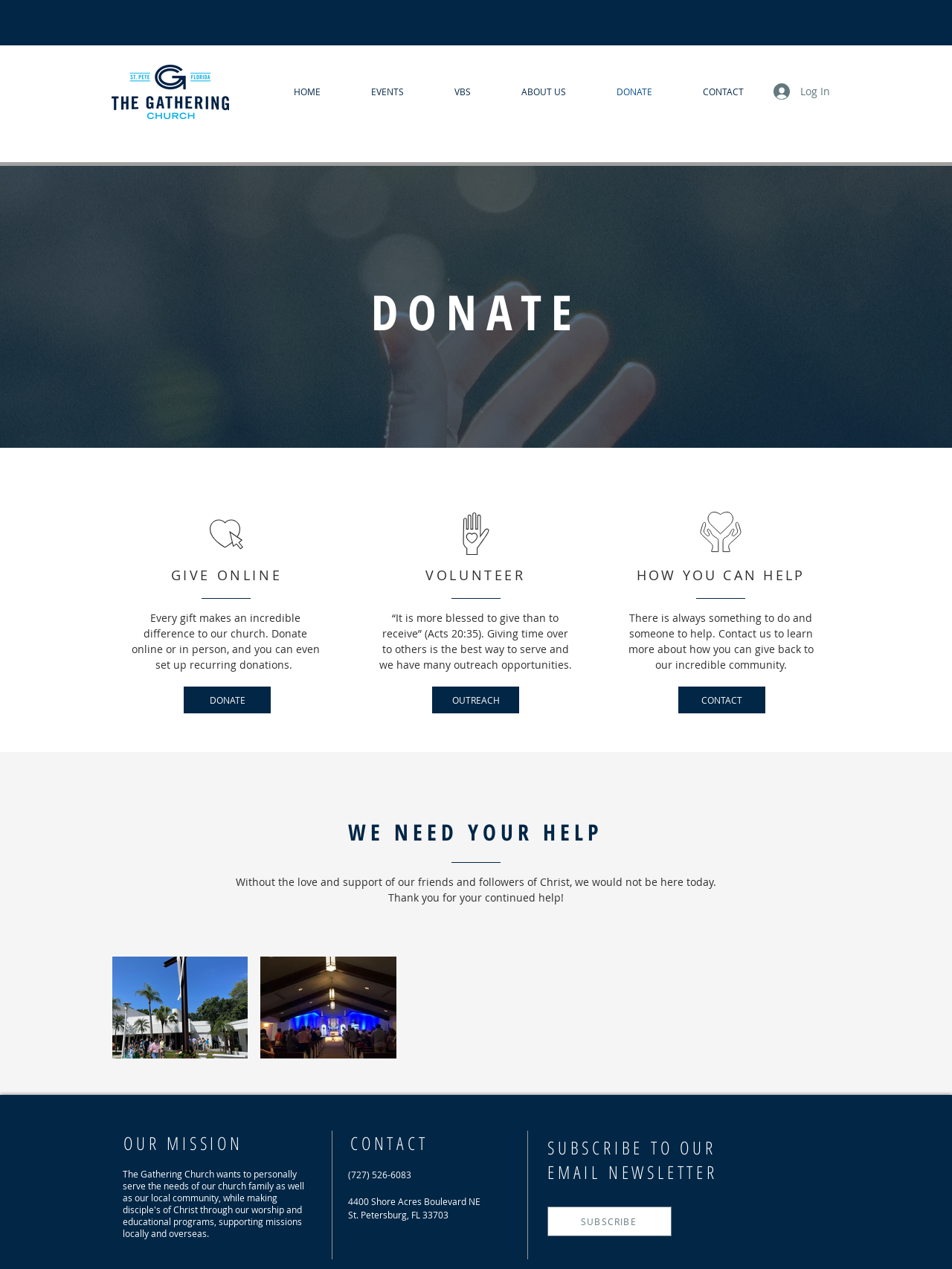Identify the bounding box for the UI element that is described as follows: "ABOUT US".

[0.521, 0.066, 0.621, 0.079]